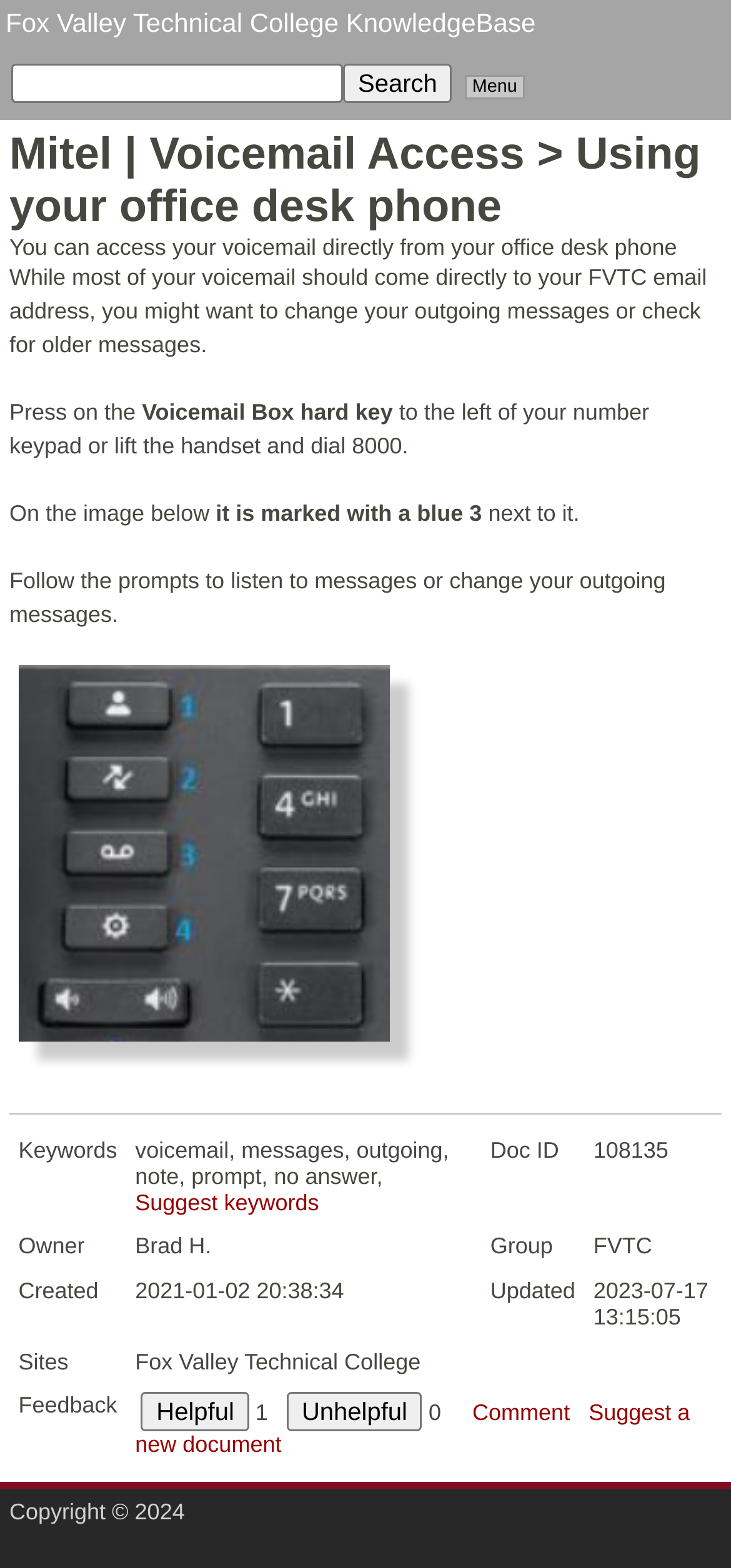When was the document last updated?
From the image, provide a succinct answer in one word or a short phrase.

2023-07-17 13:15:05